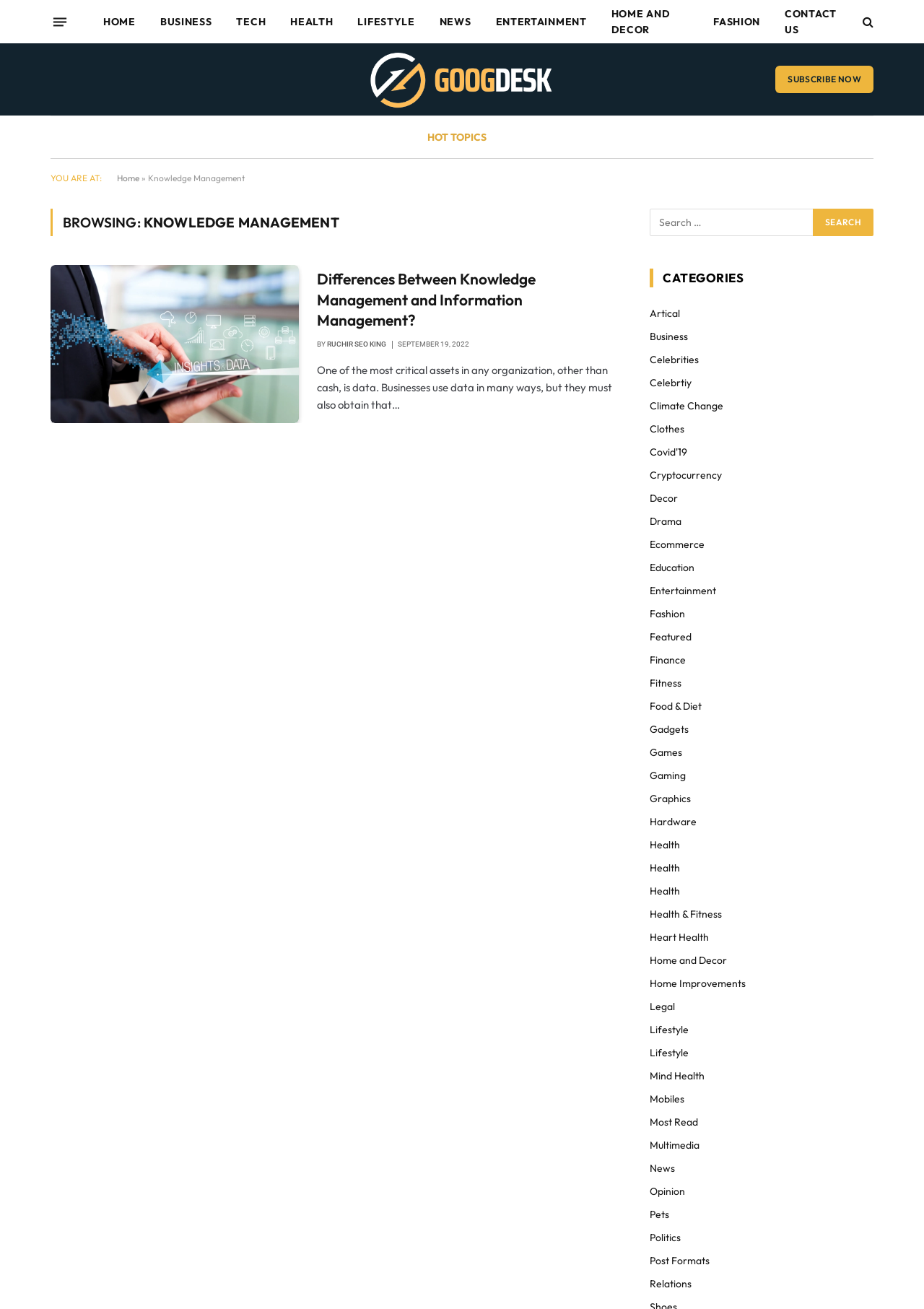Locate the UI element described by Food & Diet in the provided webpage screenshot. Return the bounding box coordinates in the format (top-left x, top-left y, bottom-right x, bottom-right y), ensuring all values are between 0 and 1.

[0.703, 0.534, 0.759, 0.545]